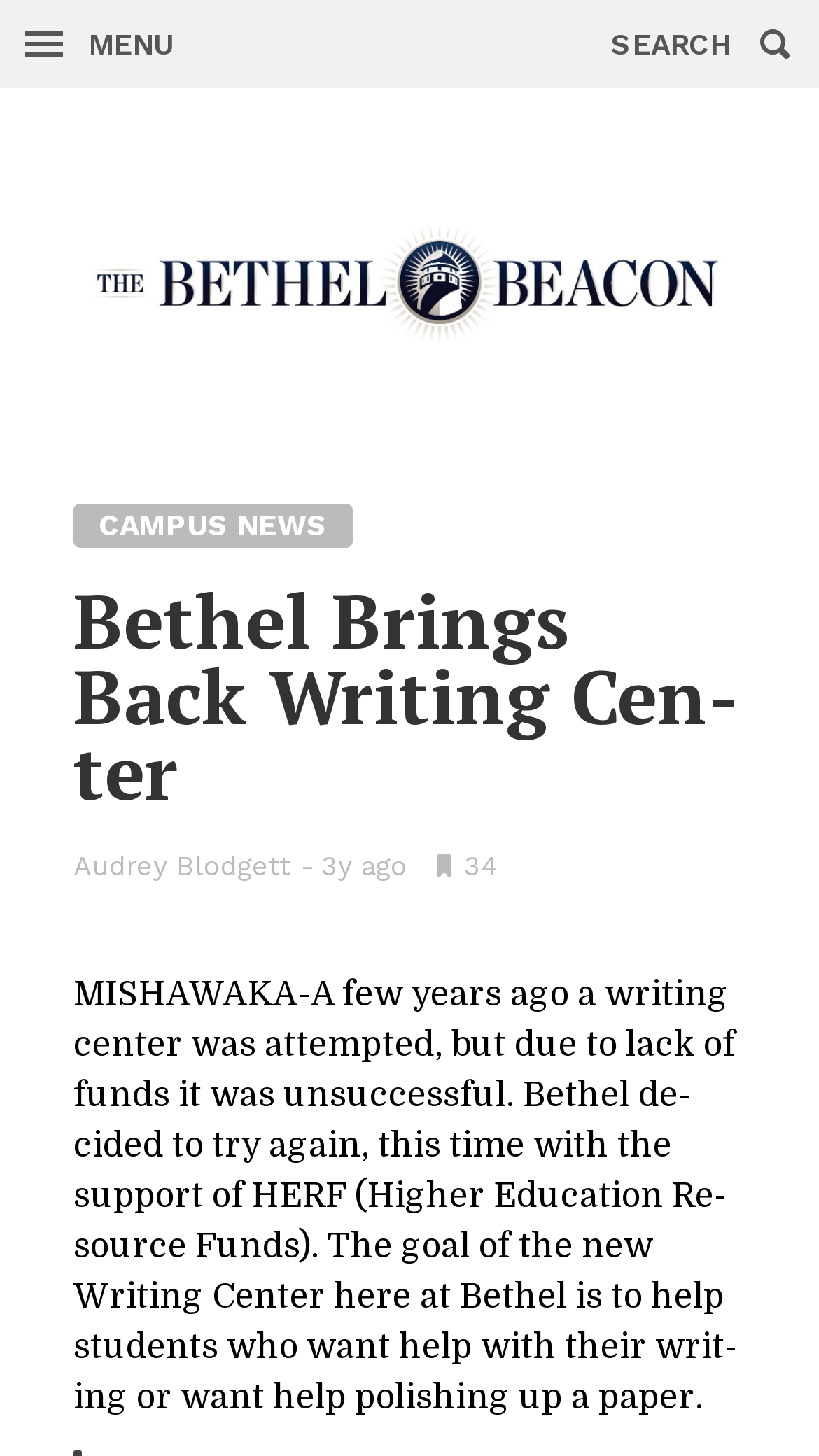How old is the article?
Provide a thorough and detailed answer to the question.

I found the age of the article by looking at the time element with the text '3y ago' which is located below the author's name.